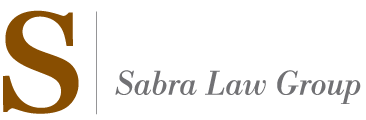Give an elaborate caption for the image.

The image features the logo of the Sabra Law Group, presented in a simple yet elegant design. The logo prominently displays a stylized letter "S" in a warm brown shade, symbolizing strength and reliability, followed by the text "Sabra Law Group" in a refined grey font. This logo is likely associated with legal services, particularly focusing on issues pertinent to family law, such as divorce and asset management. The overall aesthetic conveys professionalism and trust, aligning with the group's mission to assist individuals navigating the complexities of divorce and related legal matters in New York.